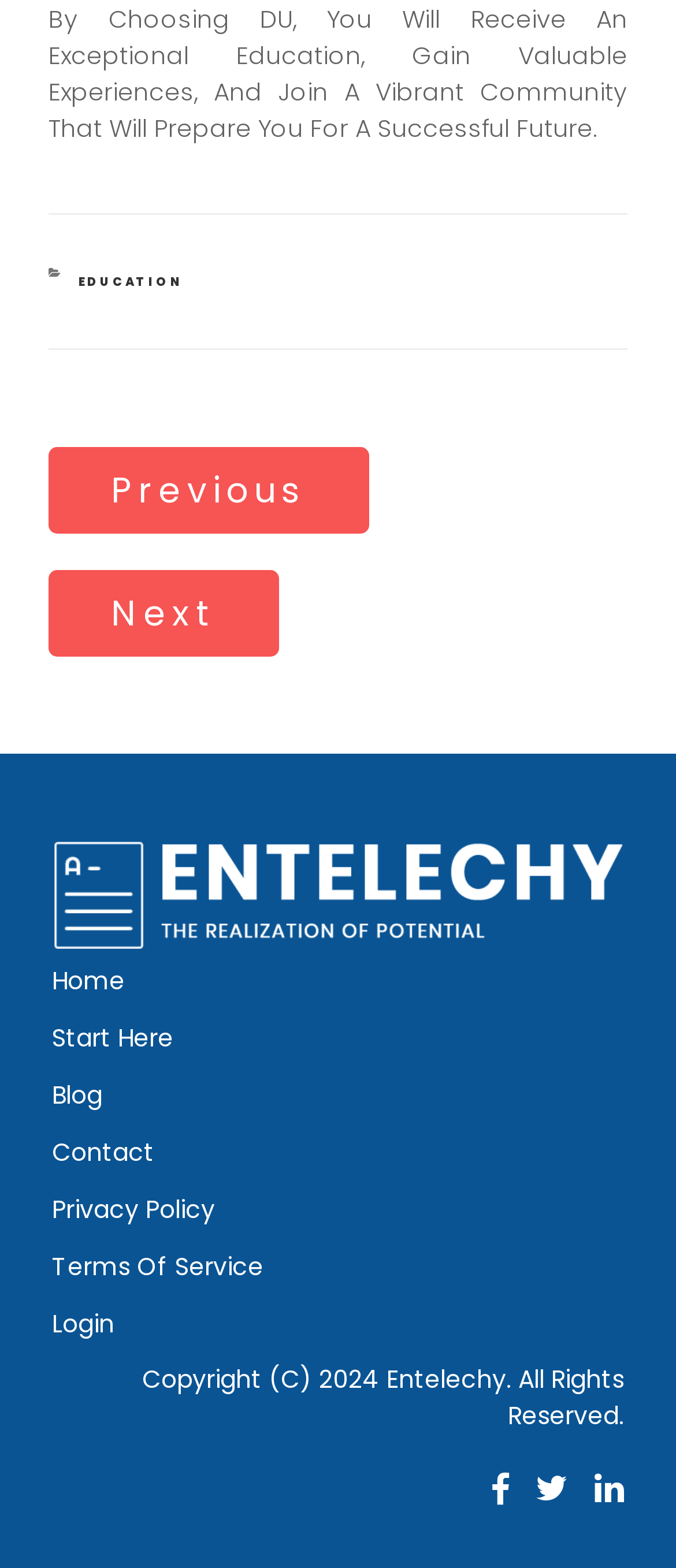Locate the bounding box coordinates of the element you need to click to accomplish the task described by this instruction: "navigate to previous post".

[0.072, 0.304, 0.546, 0.327]